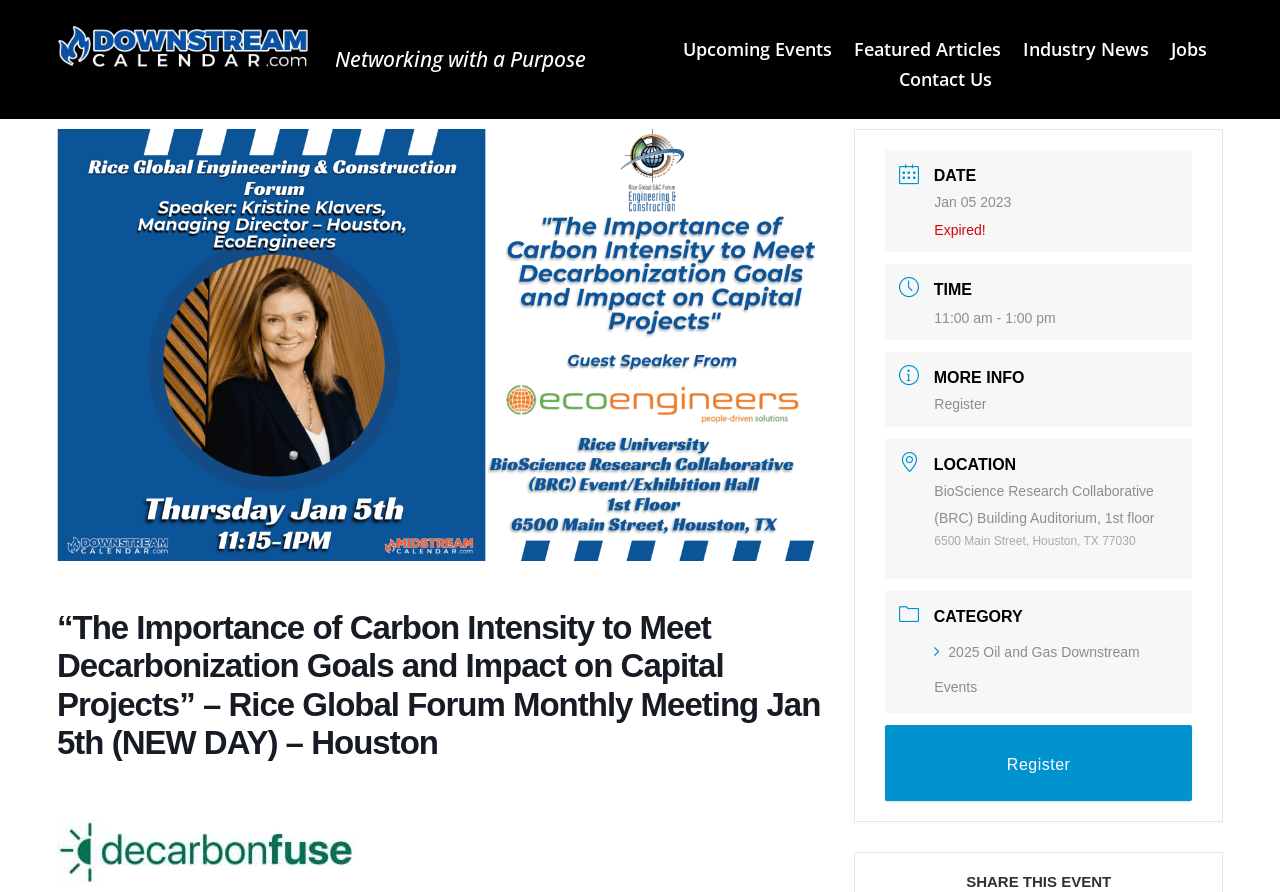Extract the main title from the webpage and generate its text.

“The Importance of Carbon Intensity to Meet Decarbonization Goals and Impact on Capital Projects” – Rice Global Forum Monthly Meeting Jan 5th (NEW DAY) – Houston